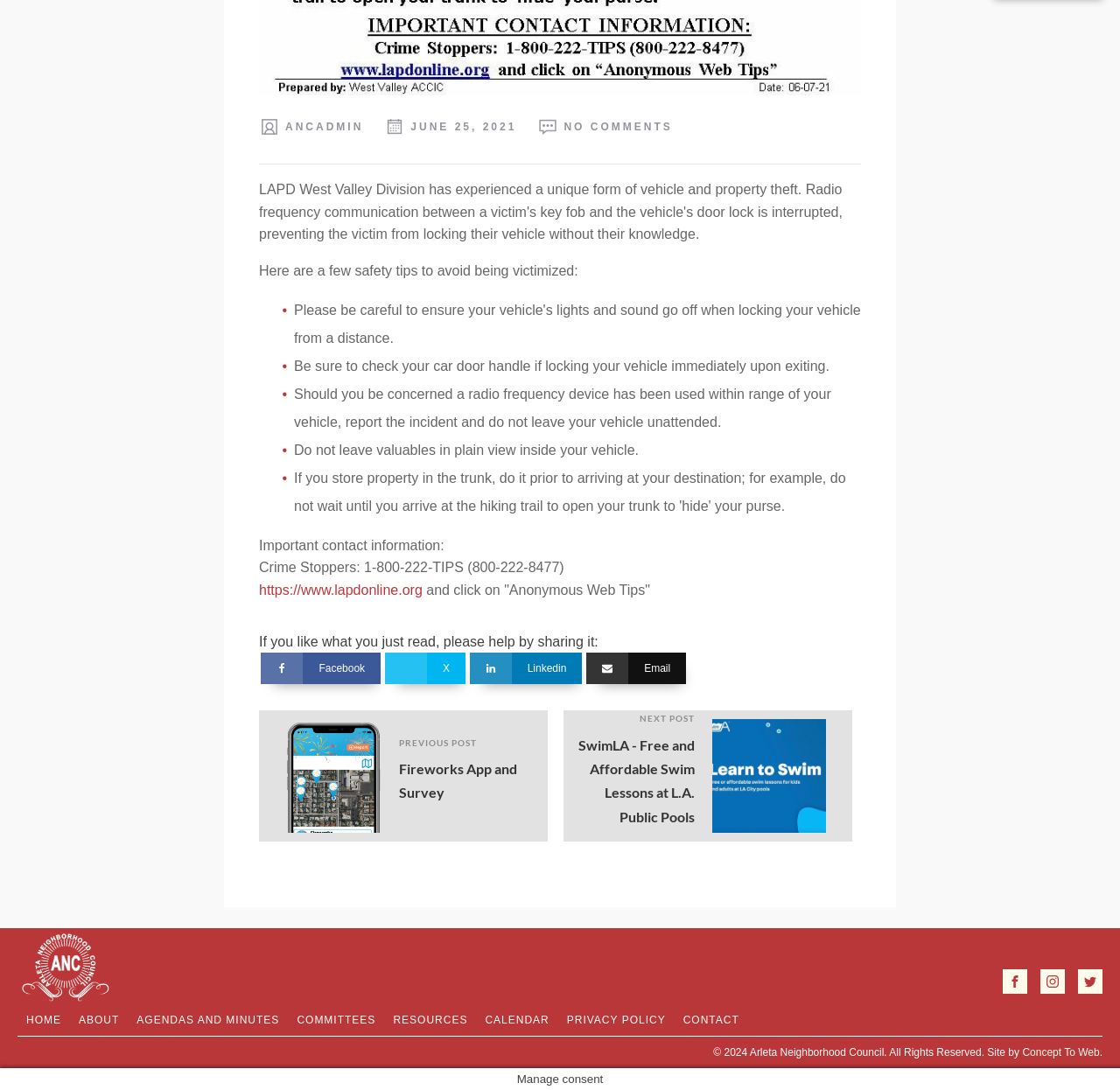Please determine the bounding box coordinates, formatted as (top-left x, top-left y, bottom-right x, bottom-right y), with all values as floating point numbers between 0 and 1. Identify the bounding box of the region described as: Visit our Instagram

[0.929, 0.889, 0.951, 0.912]